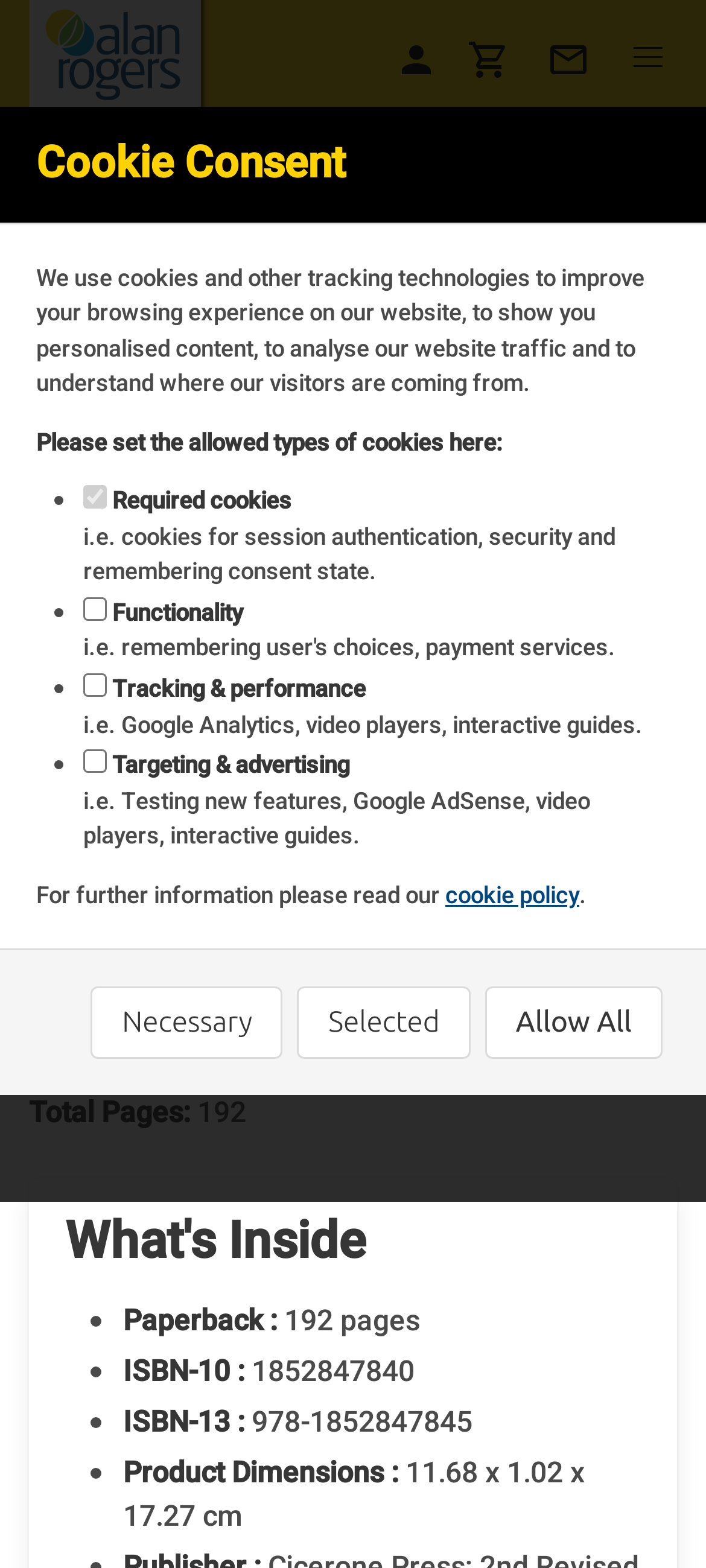Locate the bounding box coordinates of the clickable part needed for the task: "Click the 'Enlarge image' button".

[0.836, 0.285, 0.959, 0.341]